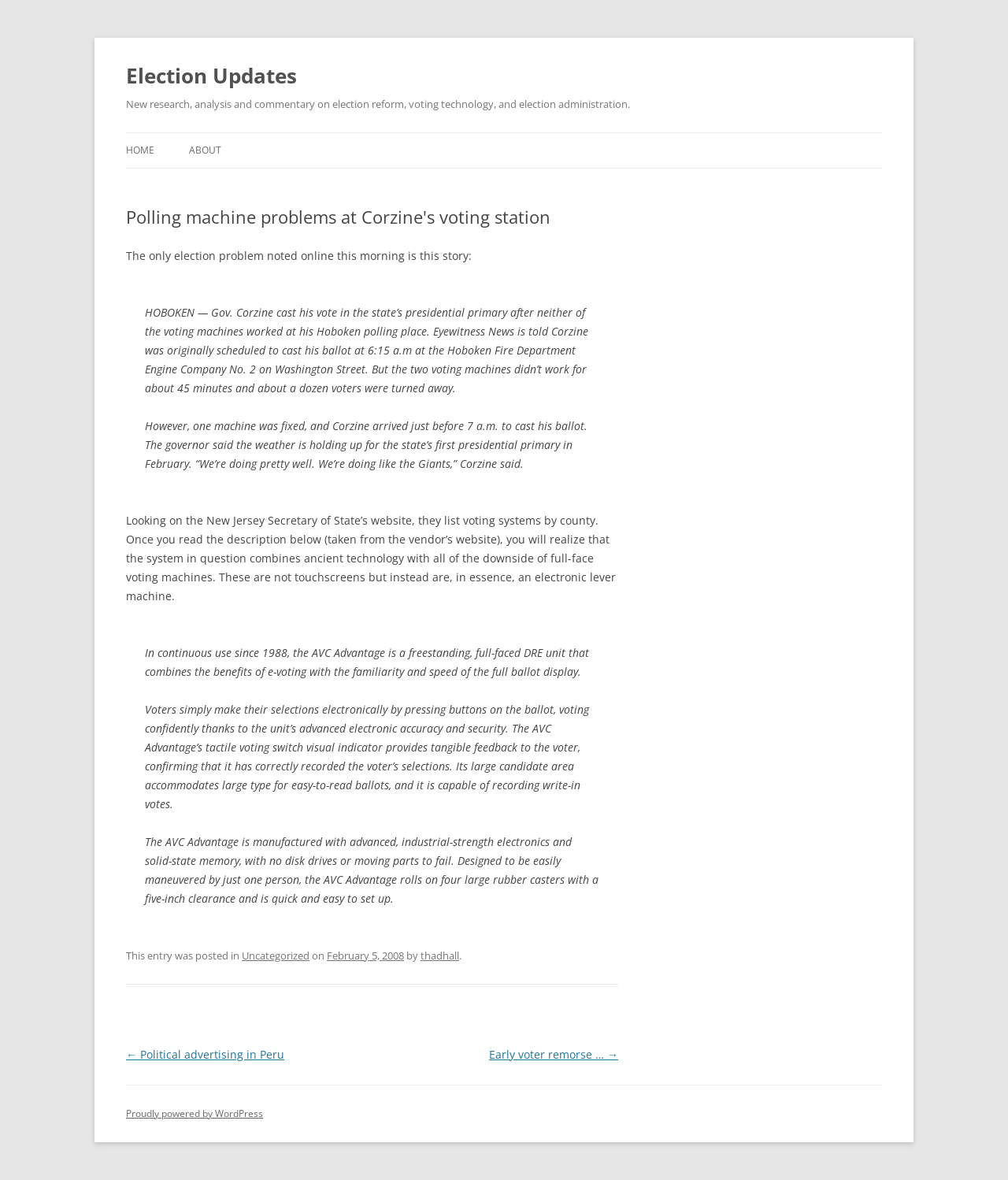Find the bounding box coordinates of the element I should click to carry out the following instruction: "Click on 'Retire In Style'".

None